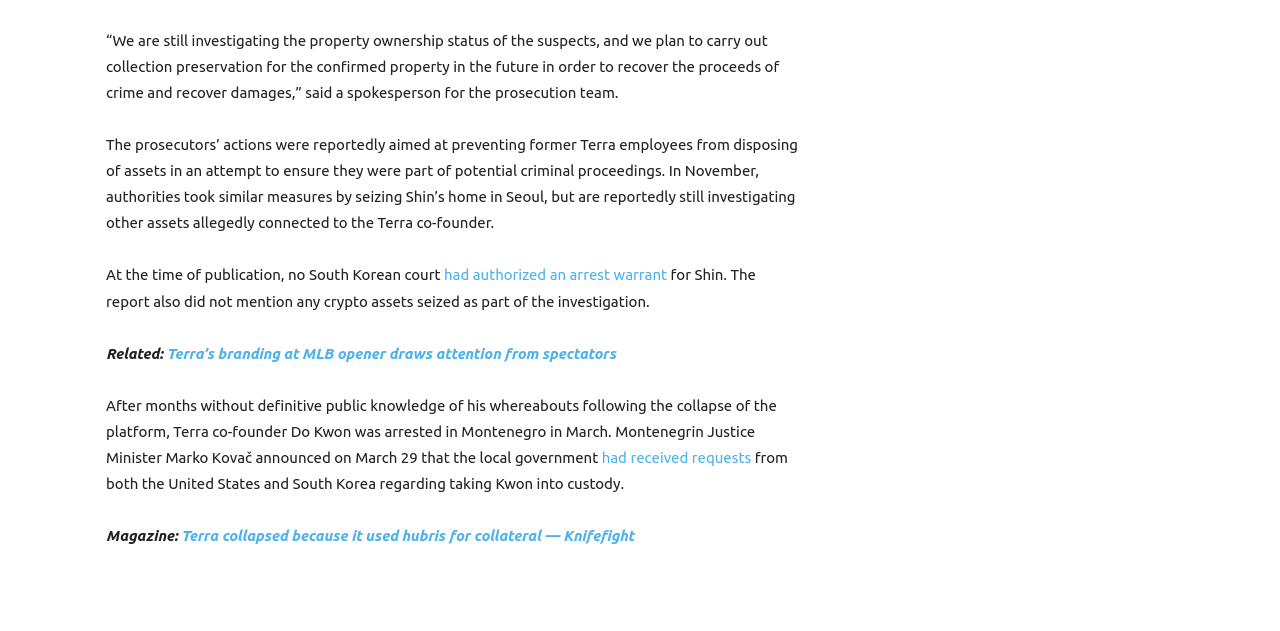Please study the image and answer the question comprehensively:
What is the relation between the article and the 'Terra's branding at MLB opener'?

The article mentions 'Related:' and then links to an article about 'Terra's branding at MLB opener draws attention from spectators', indicating that it is a related news story.